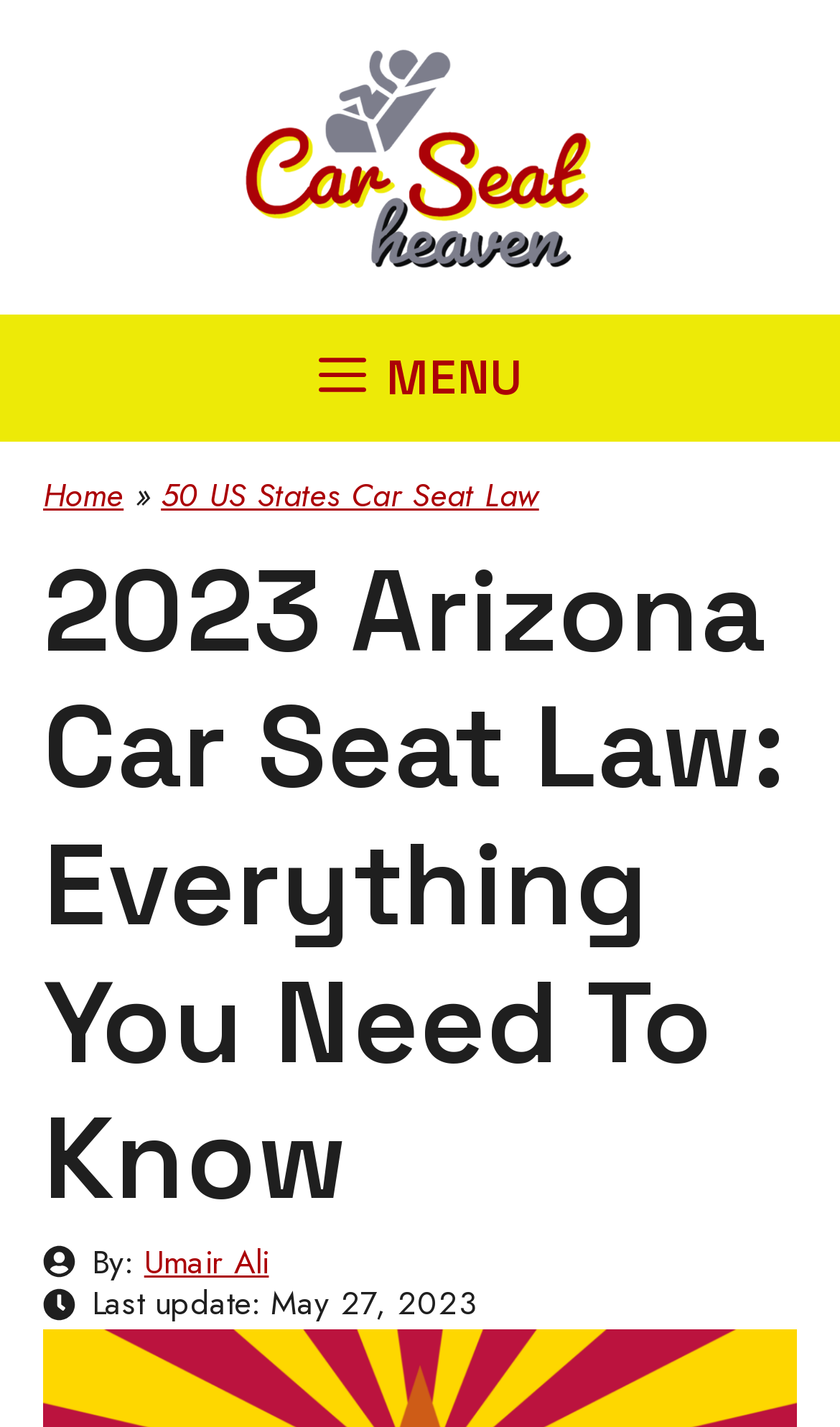Create an elaborate caption that covers all aspects of the webpage.

The webpage is about the 2023 Arizona Car Seat Law, providing essential information on the topic. At the top, there is a banner with a link to the site, taking up the full width of the page. Below the banner, a primary navigation menu is located, featuring a "MENU" button that controls the primary menu.

To the right of the navigation menu, a breadcrumbs navigation section is situated, displaying links to "Home" and "50 US States Car Seat Law", separated by a "»" symbol. 

The main content of the webpage is headed by a prominent title, "2023 Arizona Car Seat Law: Everything You Need To Know", which spans almost the full width of the page. 

Below the title, there is a section with information about the author, Umair Ali, and the last update date, May 27, 2023.